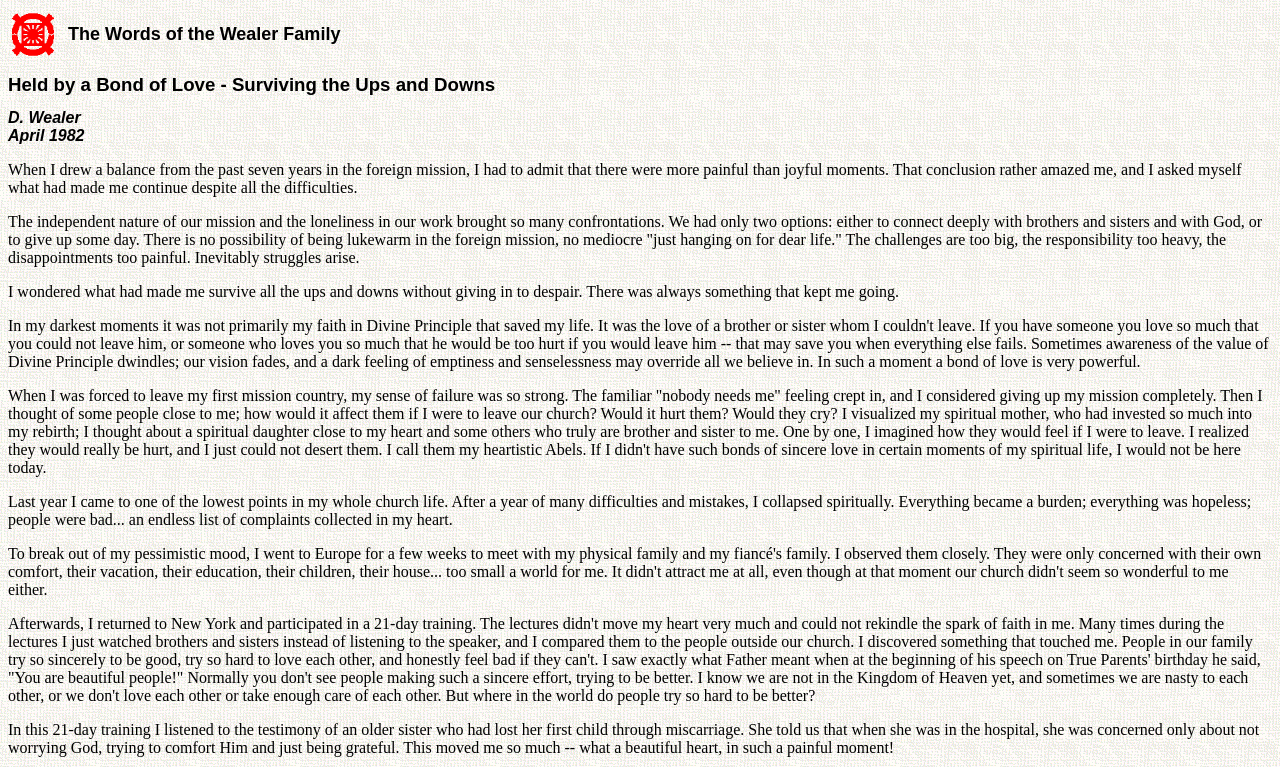What is the author's emotional state at the lowest point?
Based on the screenshot, answer the question with a single word or phrase.

Hopeless